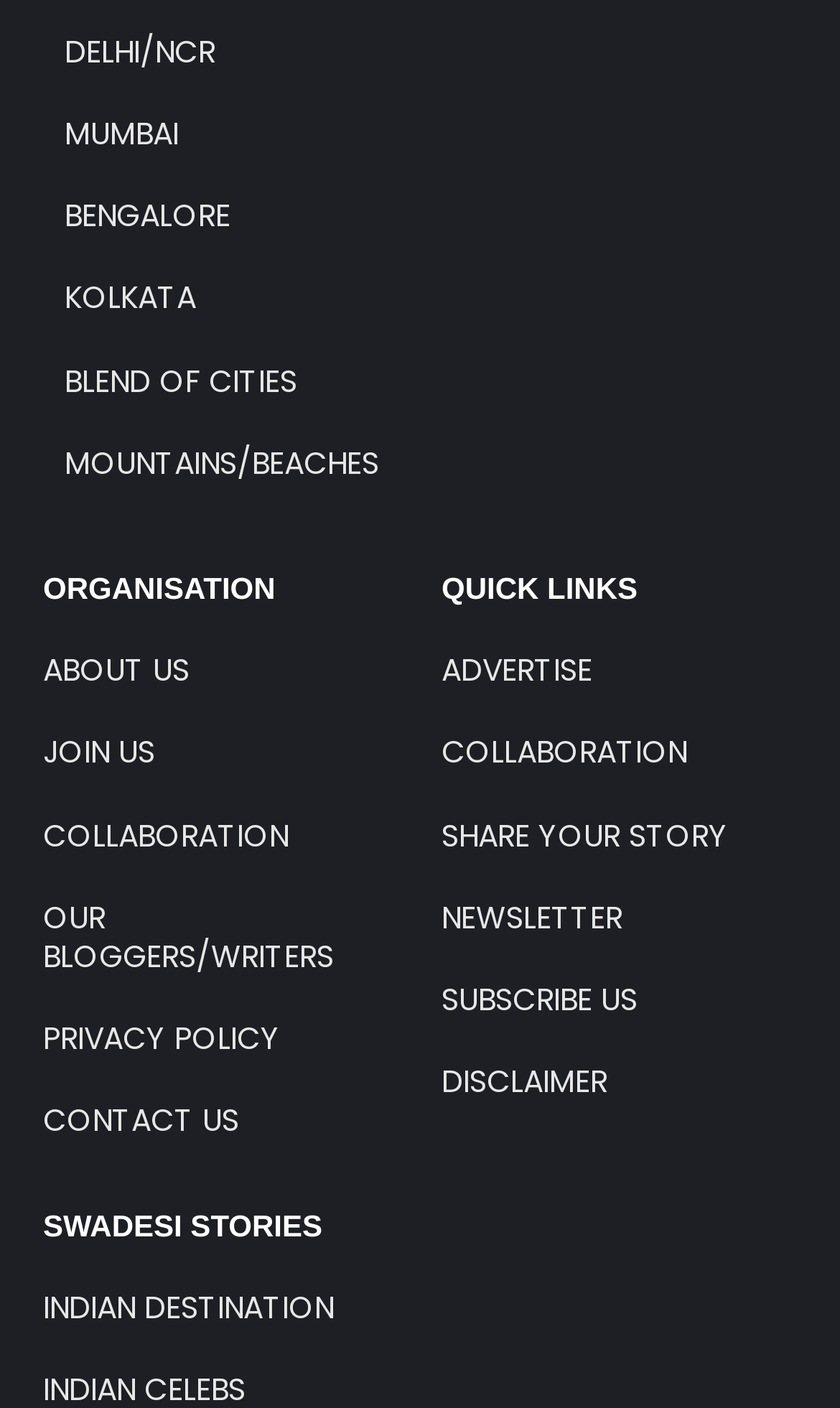Locate the UI element described by SHARE YOUR STORY and provide its bounding box coordinates. Use the format (top-left x, top-left y, bottom-right x, bottom-right y) with all values as floating point numbers between 0 and 1.

[0.526, 0.578, 0.867, 0.608]